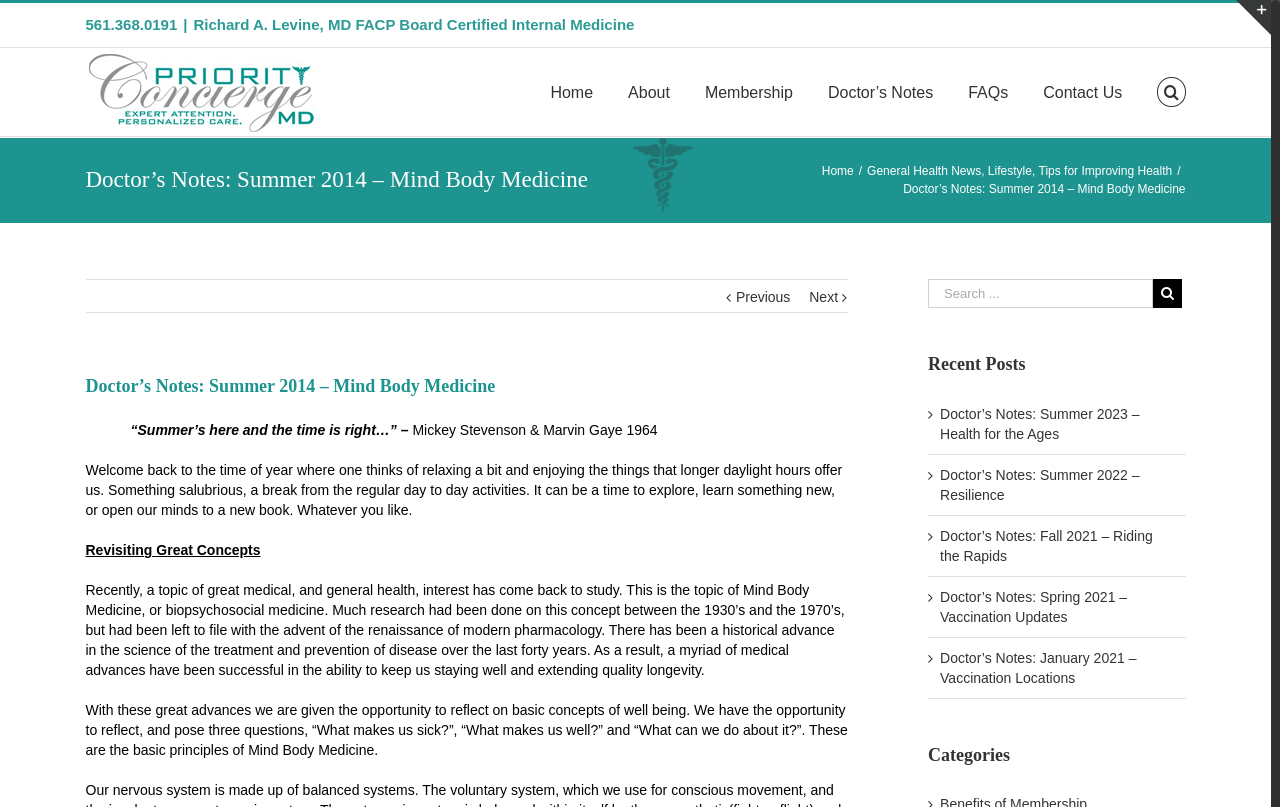Provide a thorough and detailed response to the question by examining the image: 
What is the topic of Mind Body Medicine?

The topic of Mind Body Medicine is mentioned in the paragraph starting with 'Recently, a topic of great medical, and general health, interest has come back to study.' as biopsychosocial medicine.